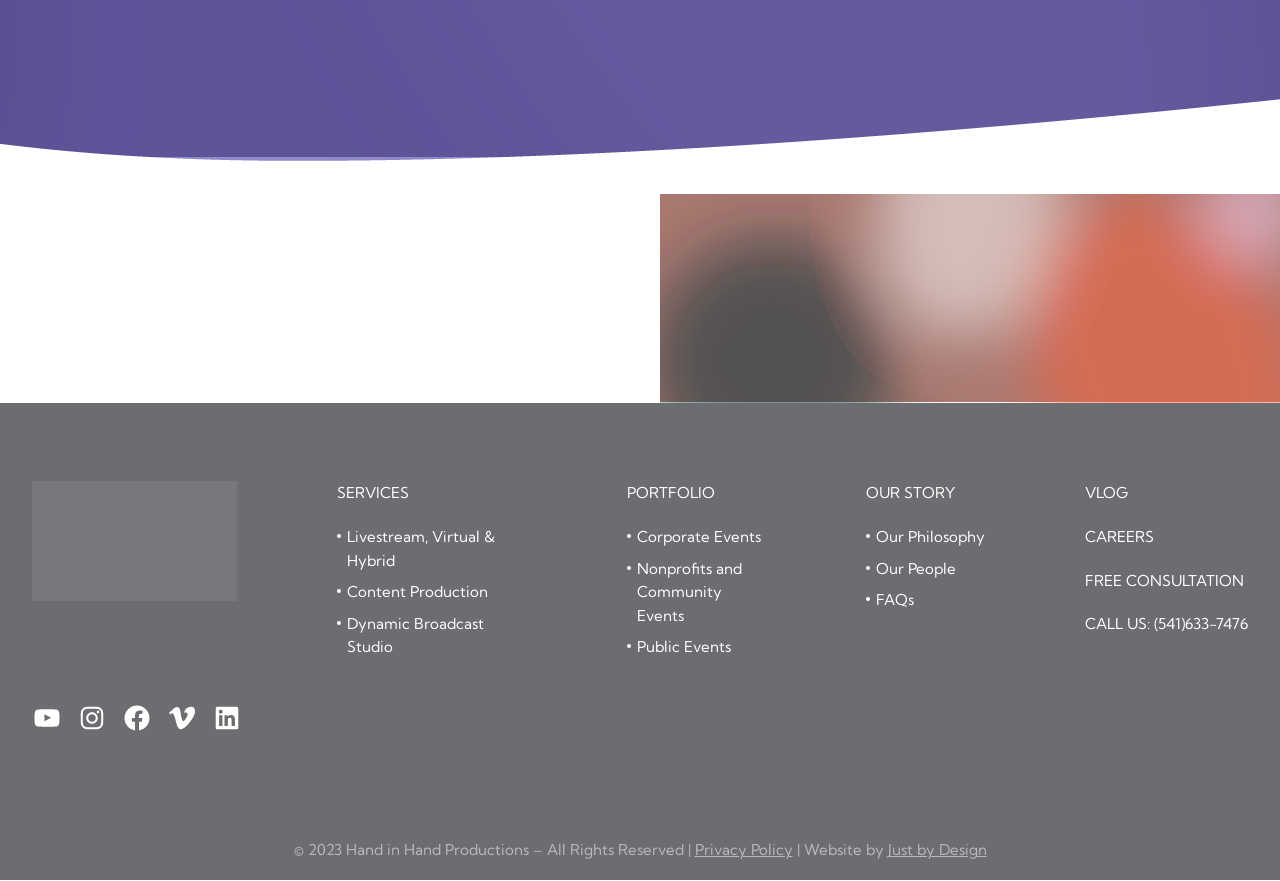What is the name of the company?
Give a single word or phrase answer based on the content of the image.

Hand in Hand Productions